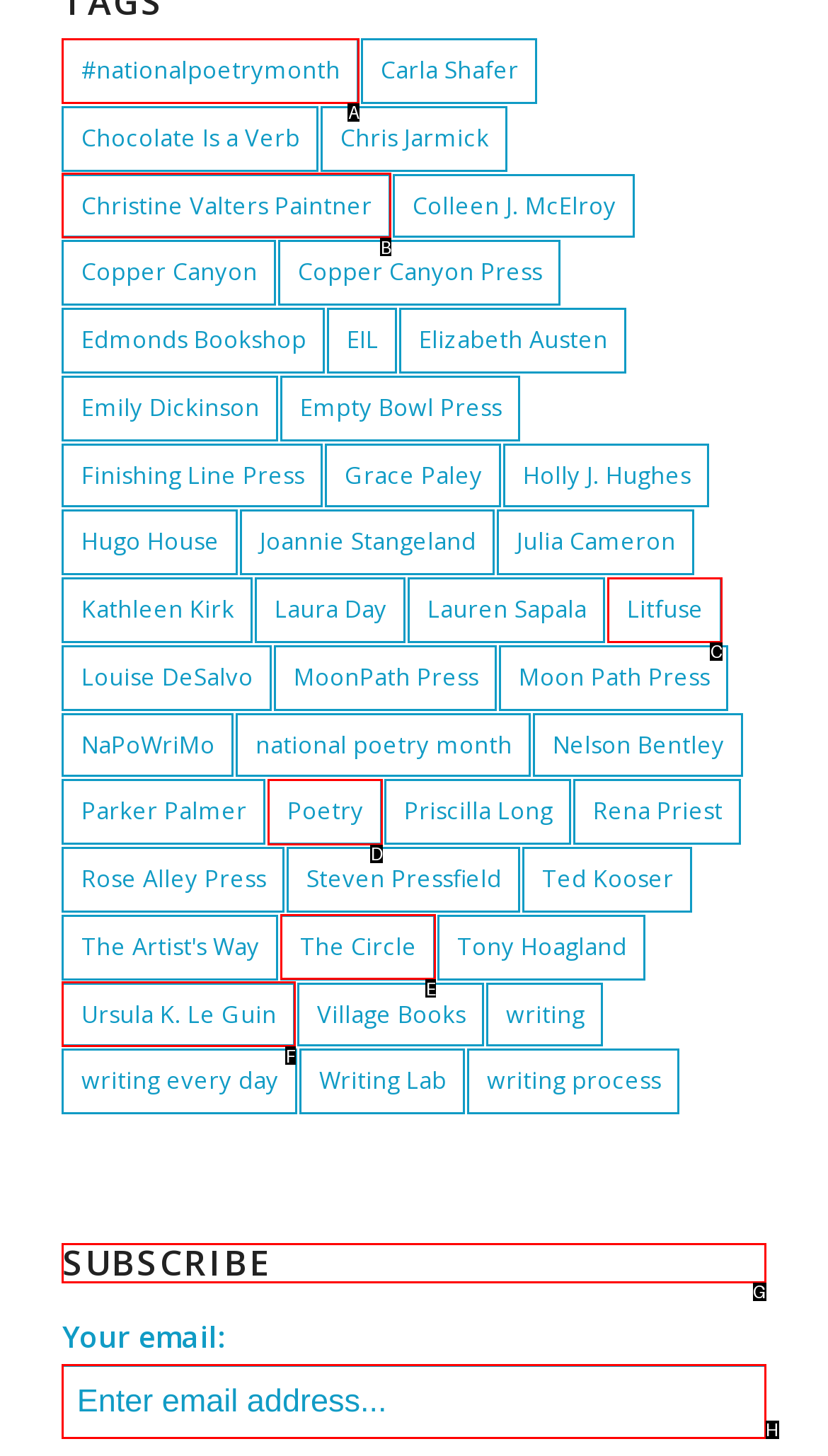Tell me which letter corresponds to the UI element that will allow you to Subscribe to the newsletter. Answer with the letter directly.

G